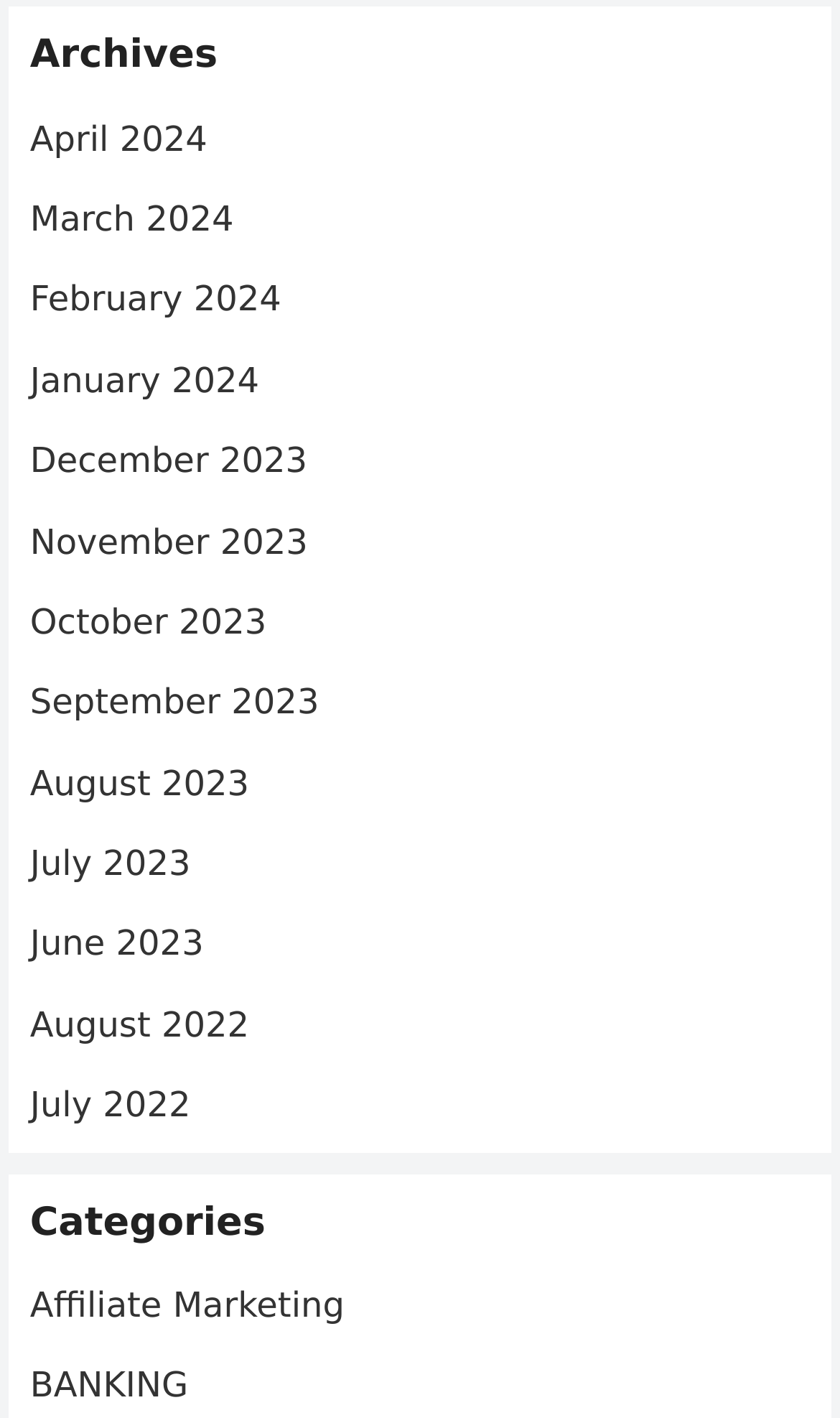Could you indicate the bounding box coordinates of the region to click in order to complete this instruction: "view archives".

[0.036, 0.02, 0.964, 0.059]